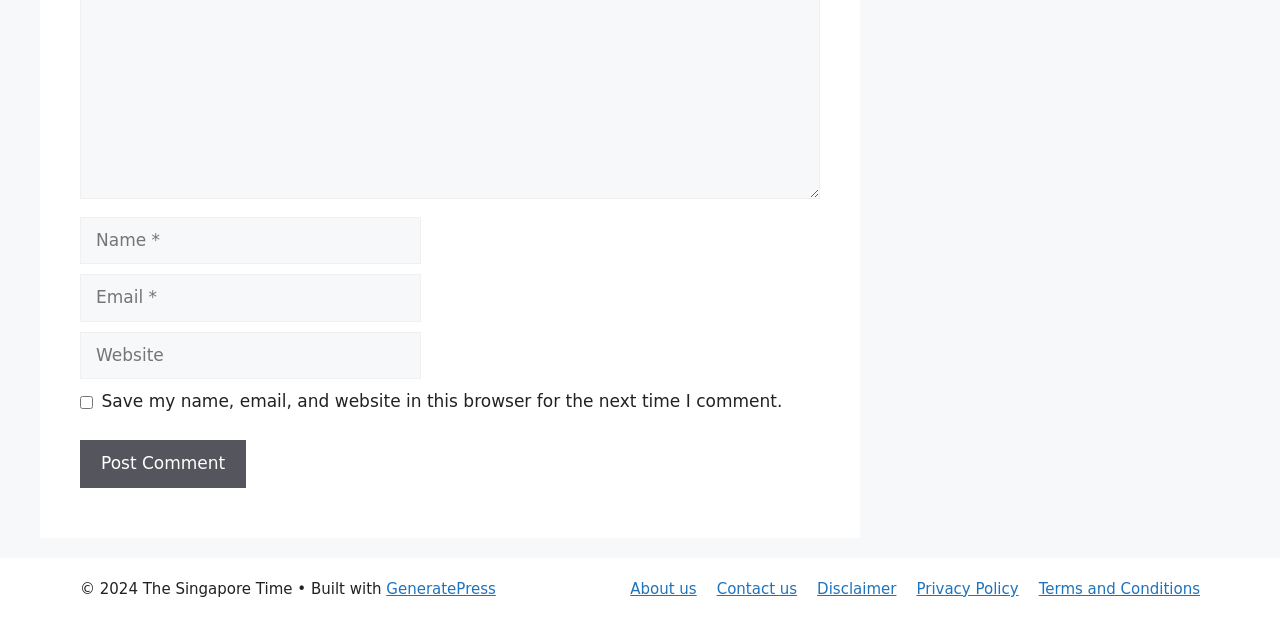Pinpoint the bounding box coordinates of the element that must be clicked to accomplish the following instruction: "Click the Post Comment button". The coordinates should be in the format of four float numbers between 0 and 1, i.e., [left, top, right, bottom].

[0.062, 0.71, 0.192, 0.787]